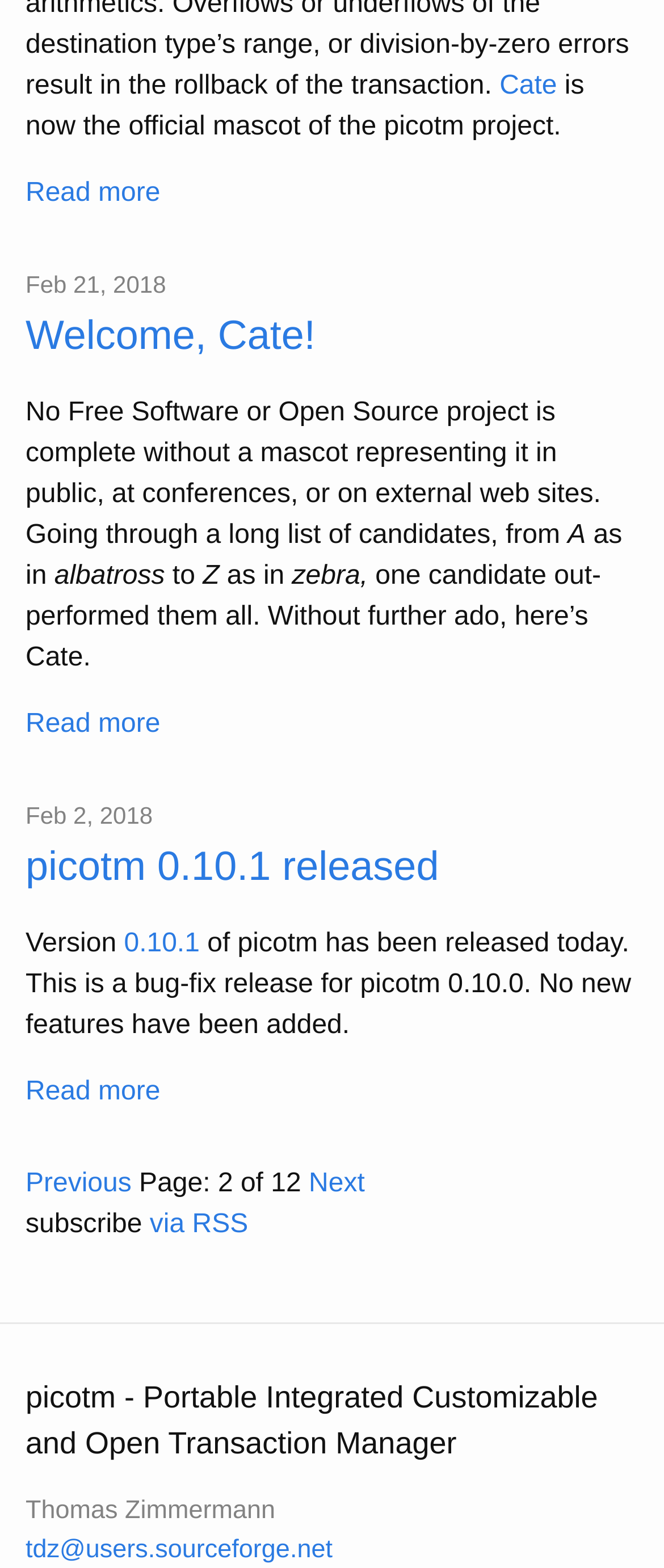Locate the bounding box coordinates of the item that should be clicked to fulfill the instruction: "Read more about the picotm project".

[0.038, 0.114, 0.241, 0.132]